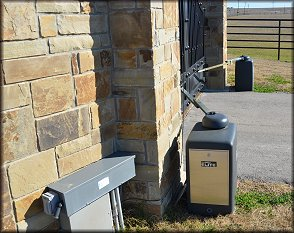Explain the details of the image you are viewing.

The image showcases a detailed view of a stone gate structure, highlighting an automated access control system. To the left, a stone column supports the gate mechanism, which is intricately designed with a mix of natural stones that convey stability and aesthetics. Extending from the column, you can see the arm of the gate operator, suggesting an automated functionality for opening and closing. Nearby, a control box is mounted to the ground, likely housing the electrical components necessary for the gate's operation. On the right side of the image, the matching gate operator stands prominent, designed to blend with the overall look of the gate system. The setting appears to be an outdoor space, possibly a residential or commercial property, with a grassy area extending into the background. This setup emphasizes both functionality and style in securing the premises.